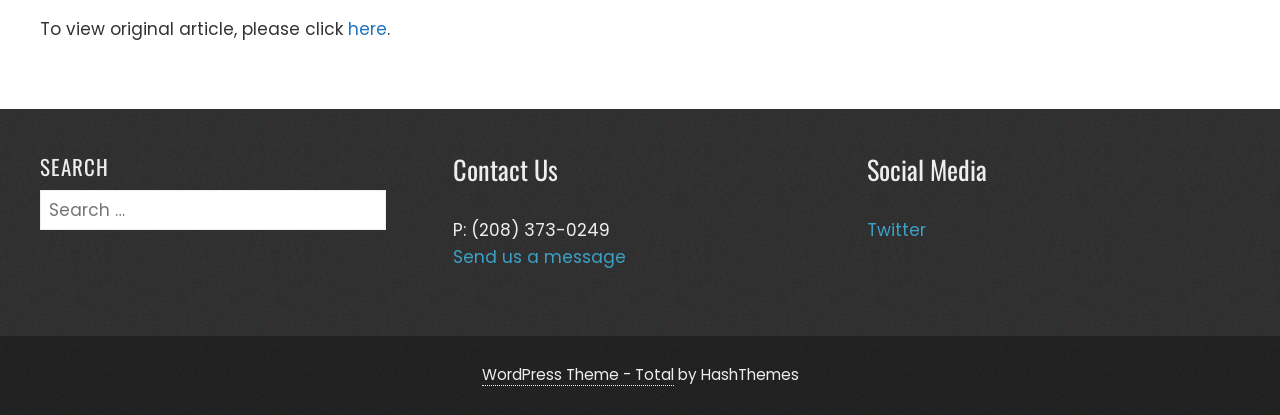What is the phone number to contact?
Please provide a comprehensive answer based on the details in the screenshot.

The phone number to contact is located in the Contact Us section, which has a heading 'Contact Us' and a static text 'P: (208) 373-0249', indicating that it is the phone number to reach out to for contact purposes.